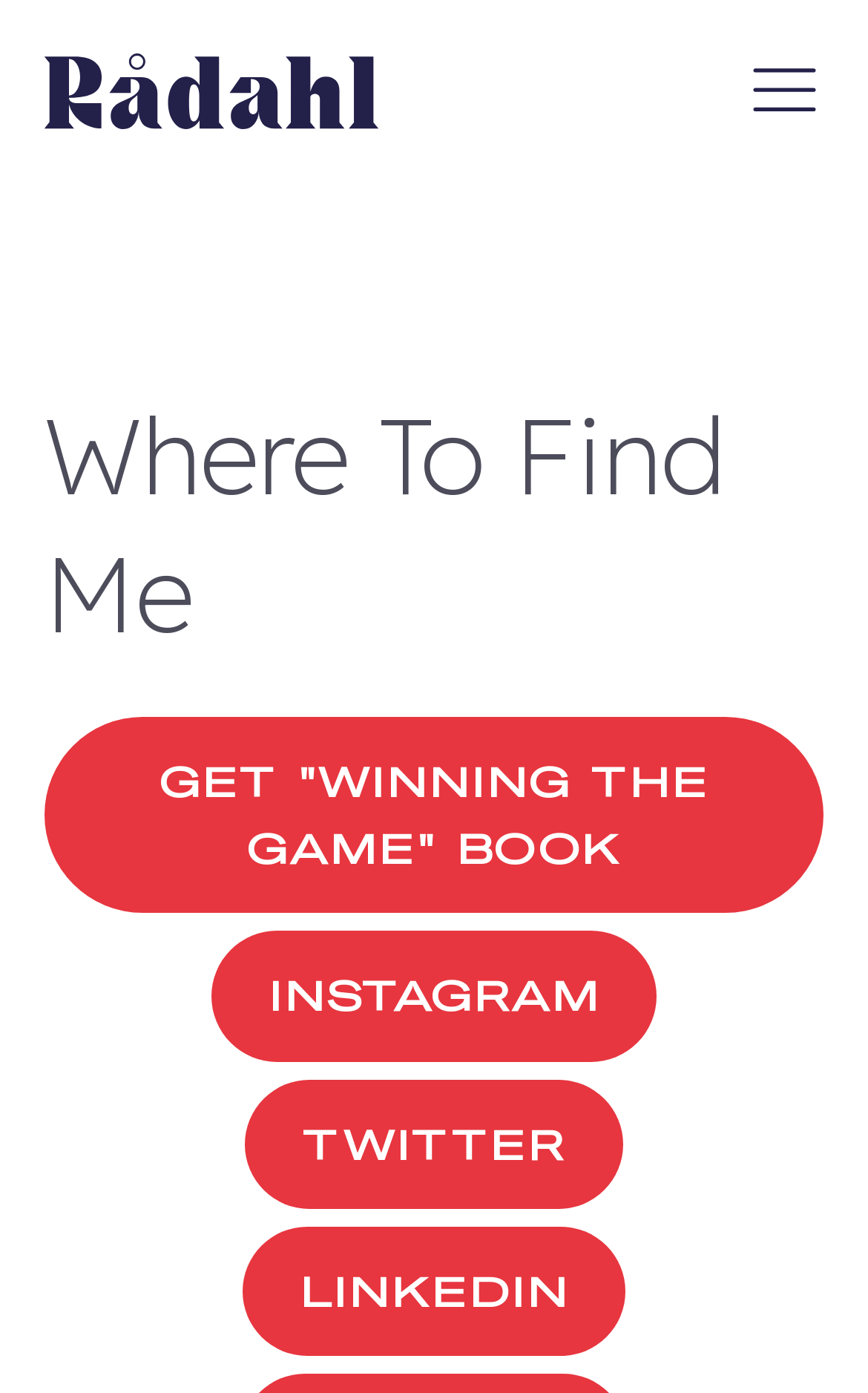Provide a brief response to the question below using one word or phrase:
What is the shape element on the top right corner?

menu